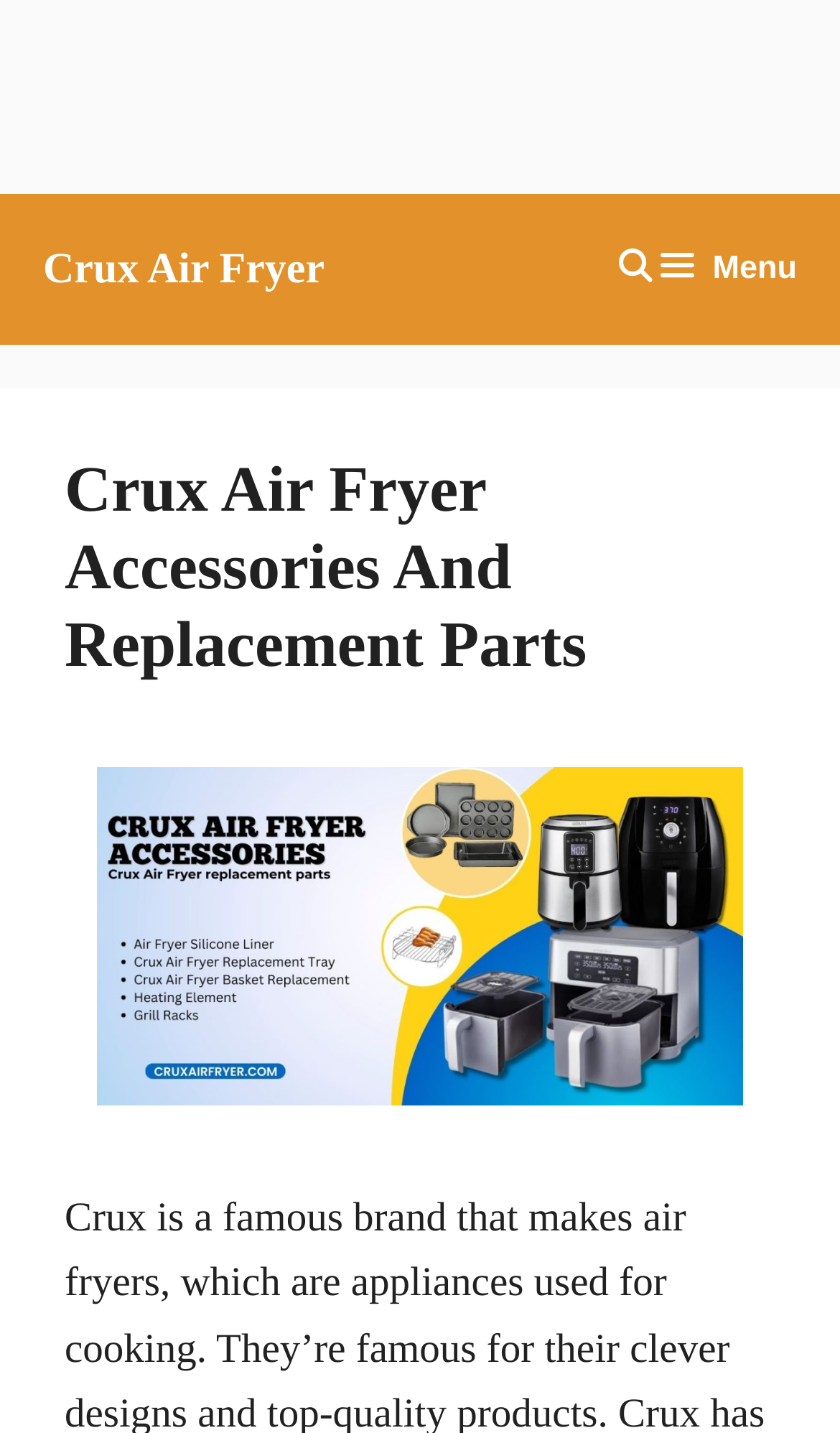For the given element description Menu, determine the bounding box coordinates of the UI element. The coordinates should follow the format (top-left x, top-left y, bottom-right x, bottom-right y) and be within the range of 0 to 1.

[0.78, 0.135, 1.0, 0.241]